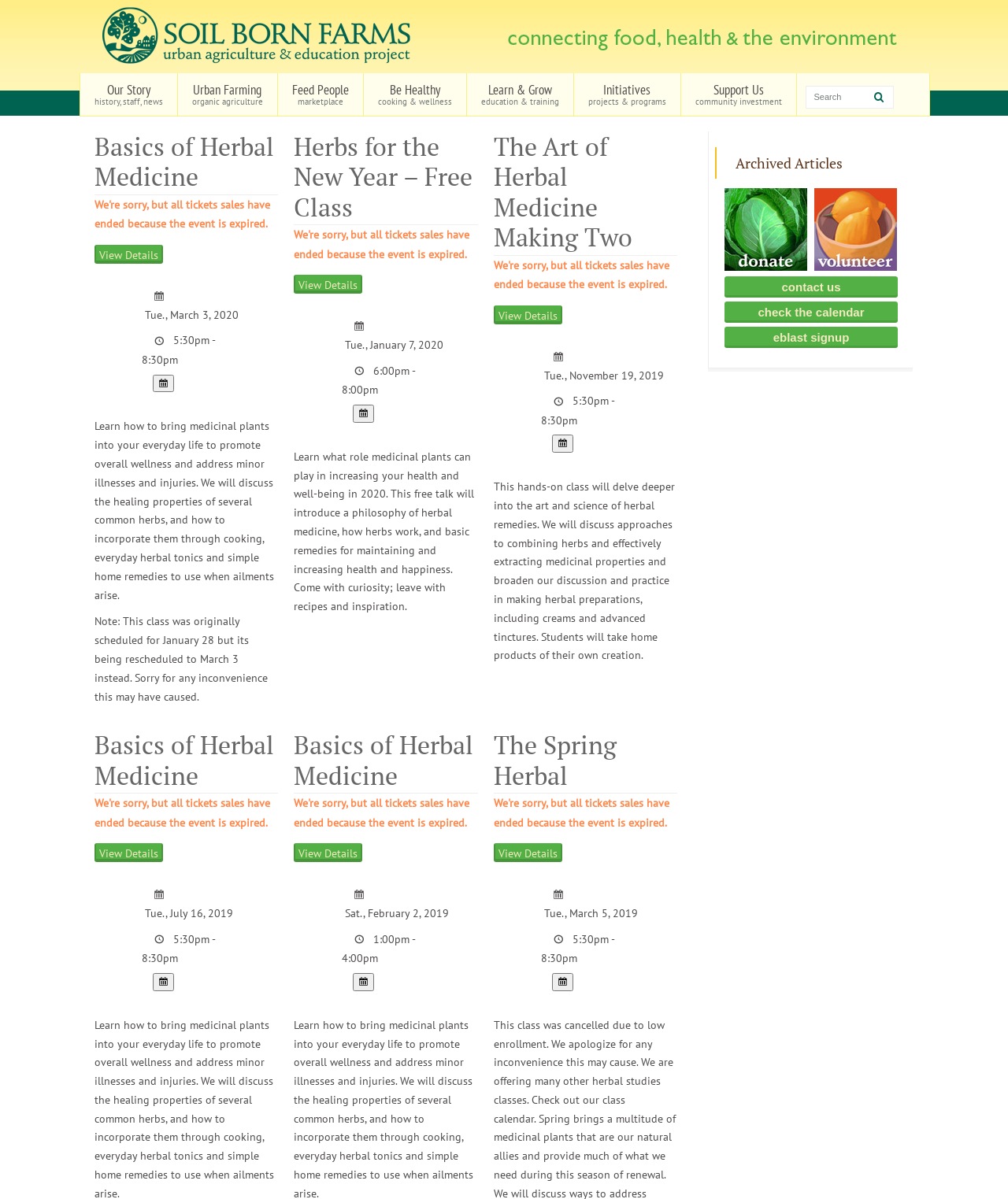Locate the bounding box coordinates of the element I should click to achieve the following instruction: "Check the calendar".

[0.719, 0.252, 0.891, 0.269]